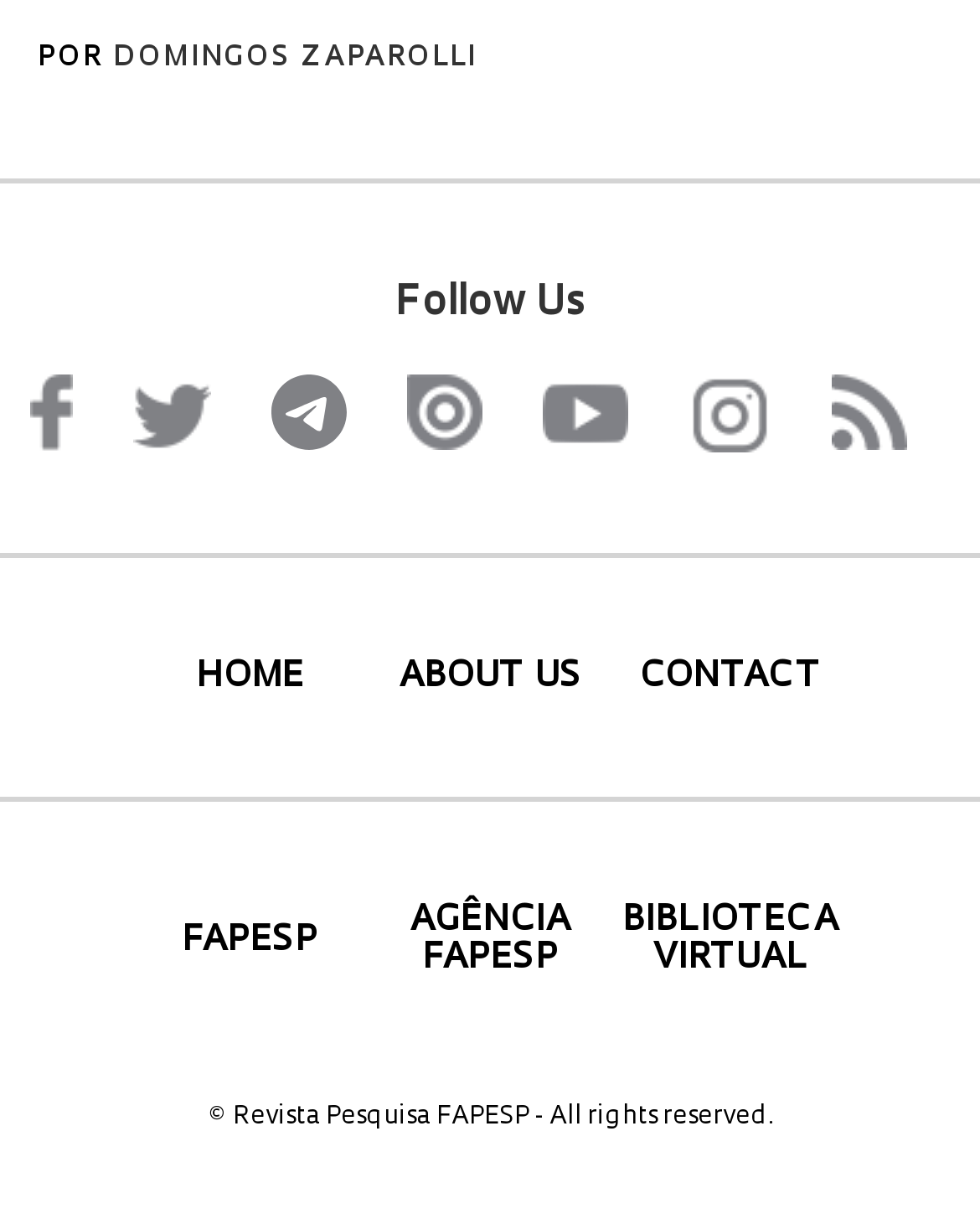Locate the bounding box of the UI element based on this description: "title="Facebook"". Provide four float numbers between 0 and 1 as [left, top, right, bottom].

[0.031, 0.308, 0.074, 0.372]